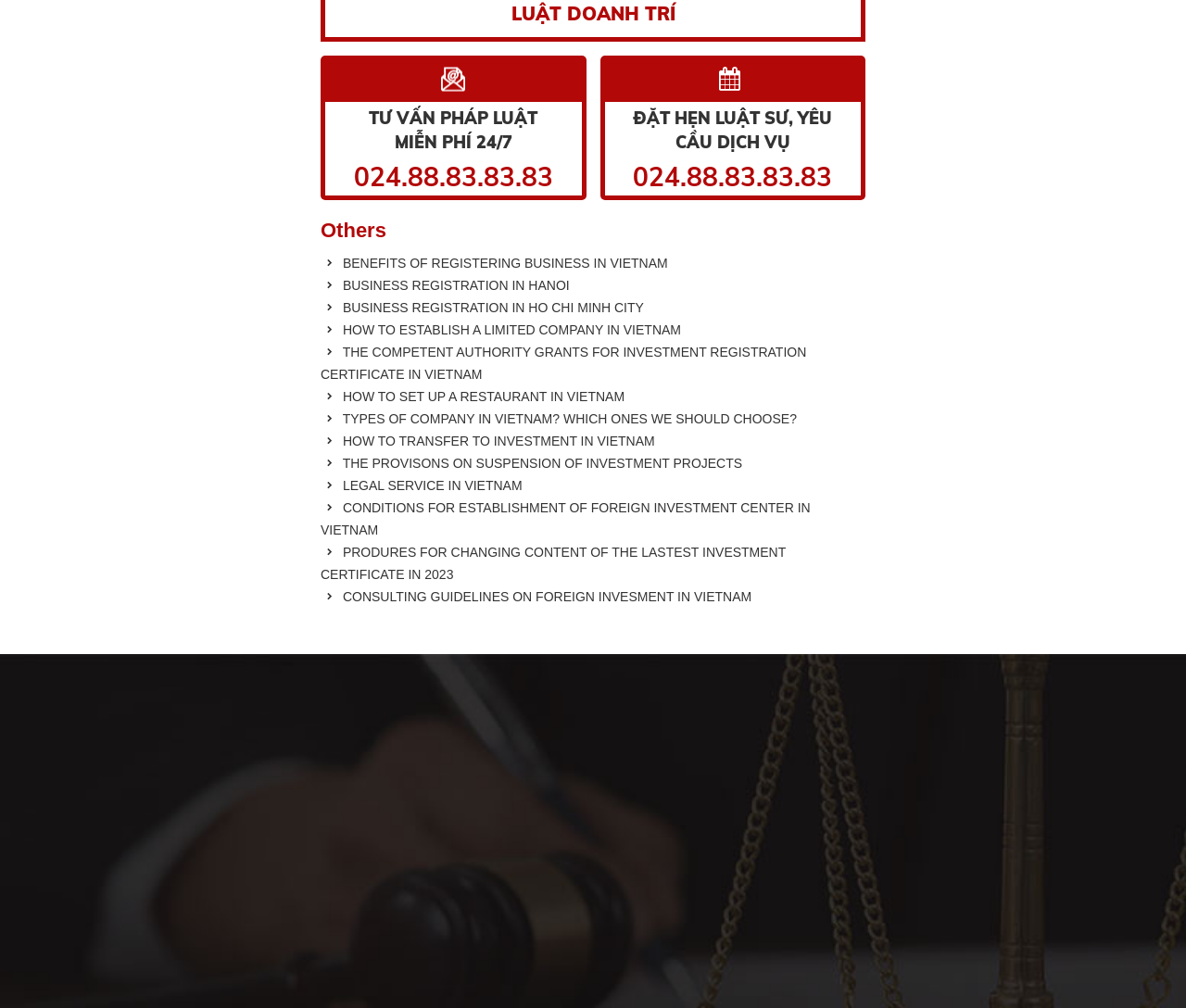What is the name of the law firm?
Answer the question with a detailed explanation, including all necessary information.

The name of the law firm can be found at the top of the webpage, where it says 'LUẬT DOANH TRÍ' in a static text element.